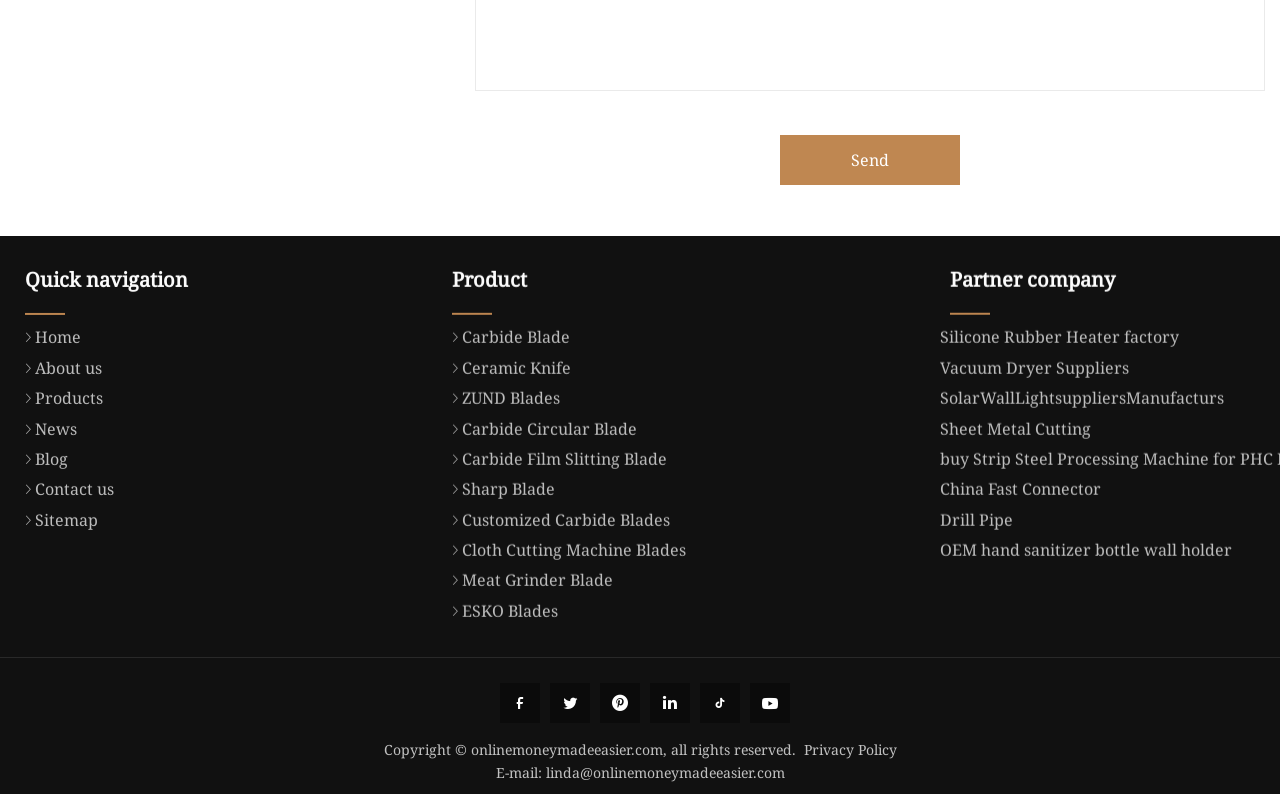Find the bounding box coordinates of the element to click in order to complete the given instruction: "Go to the 'Home' page."

[0.012, 0.536, 0.063, 0.563]